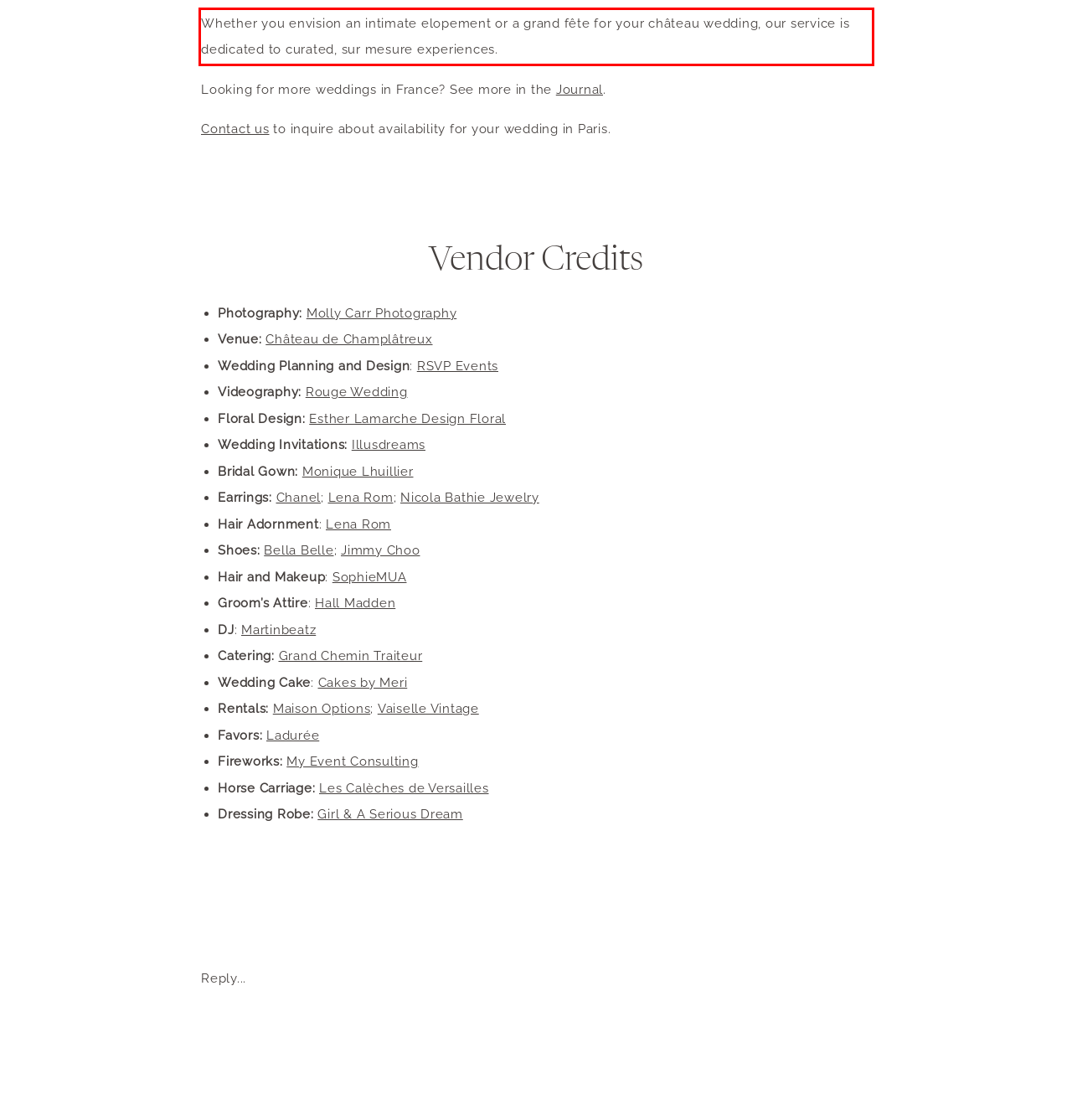You have a screenshot of a webpage with a red bounding box. Use OCR to generate the text contained within this red rectangle.

Whether you envision an intimate elopement or a grand fête for your château wedding, our service is dedicated to curated, sur mesure experiences.